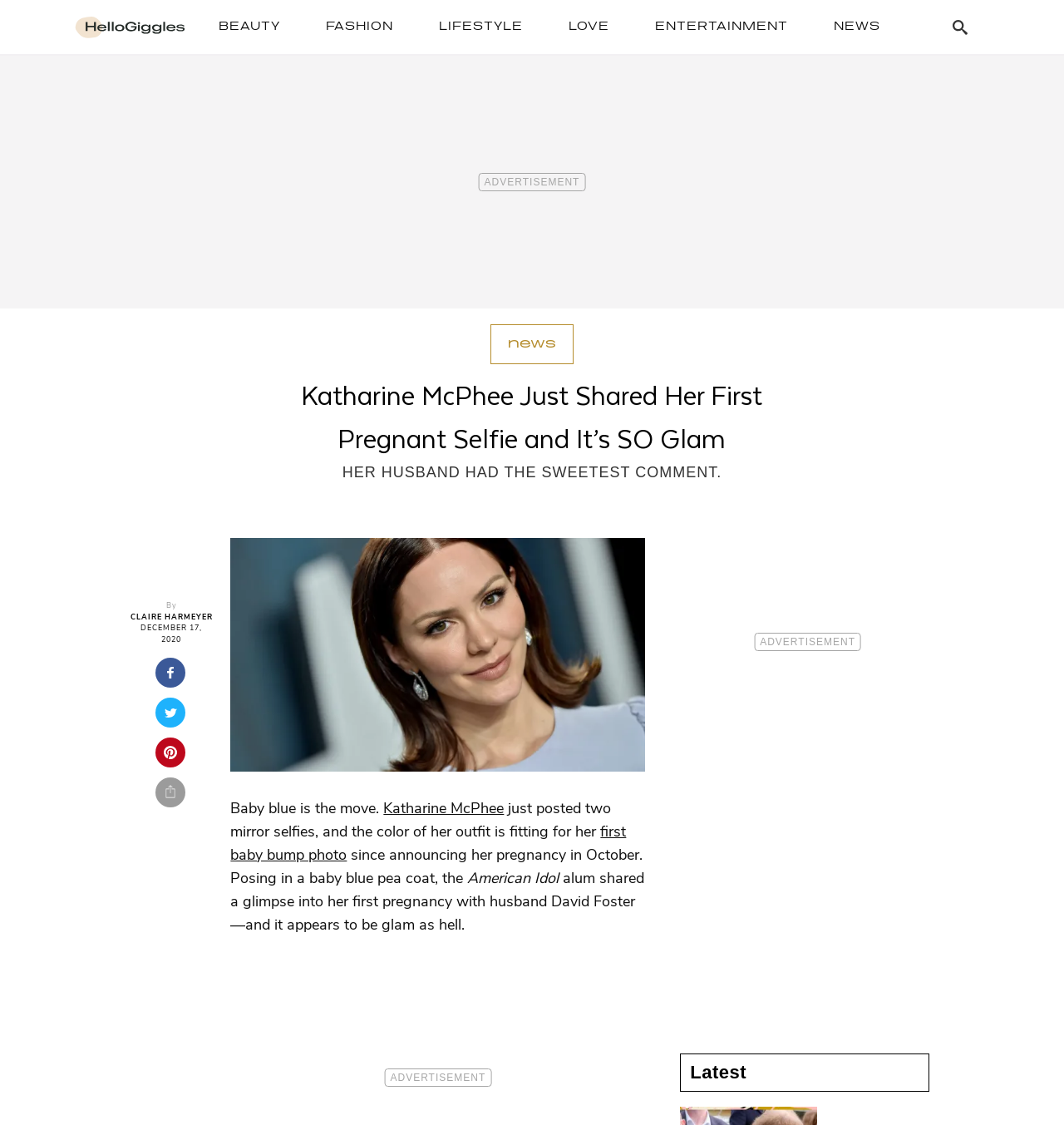Who is Katharine McPhee's husband? Using the information from the screenshot, answer with a single word or phrase.

David Foster